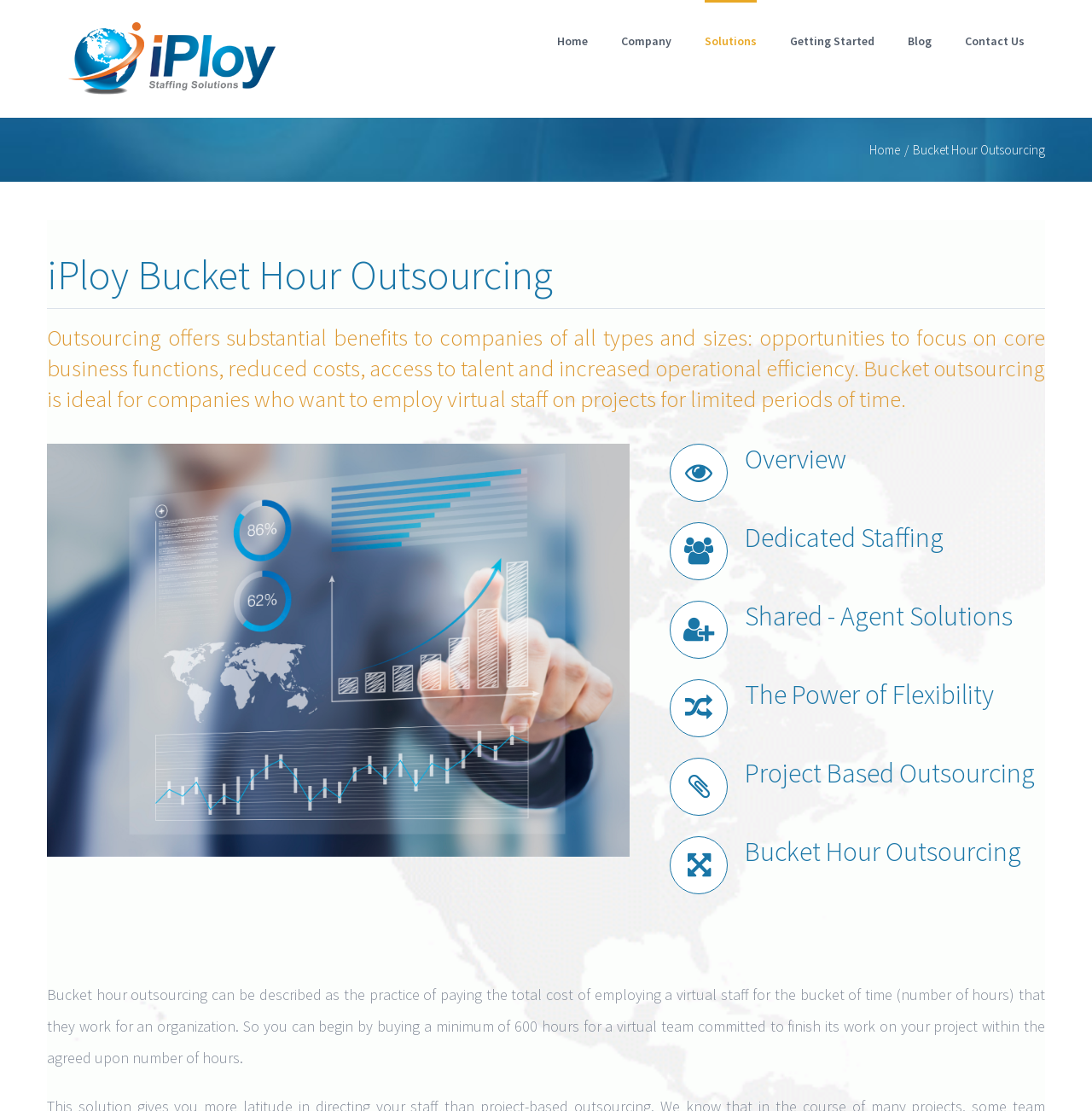Identify the bounding box coordinates of the area you need to click to perform the following instruction: "read blog".

[0.831, 0.0, 0.853, 0.071]